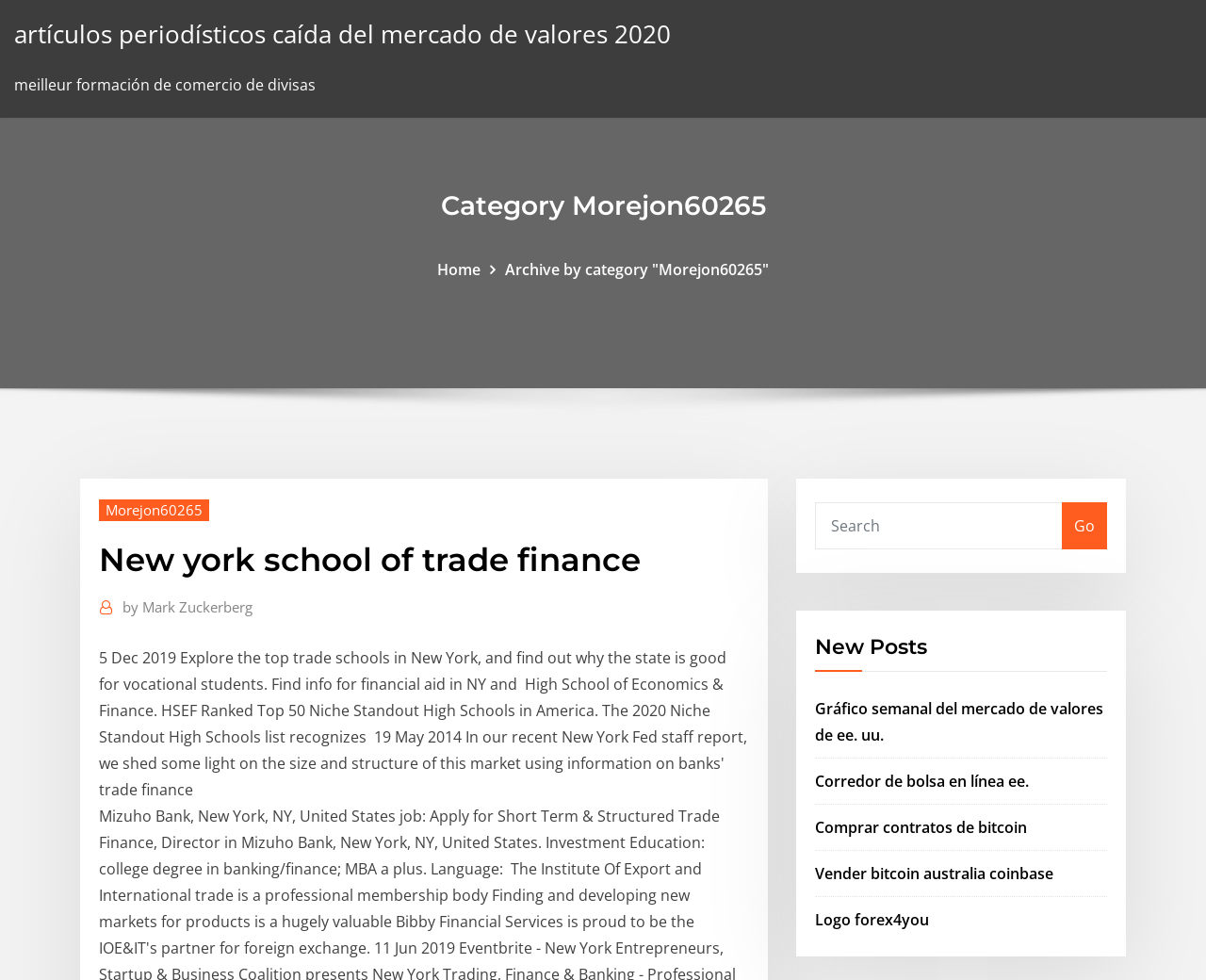Using the element description: "Logo forex4you", determine the bounding box coordinates for the specified UI element. The coordinates should be four float numbers between 0 and 1, [left, top, right, bottom].

[0.676, 0.927, 0.77, 0.949]